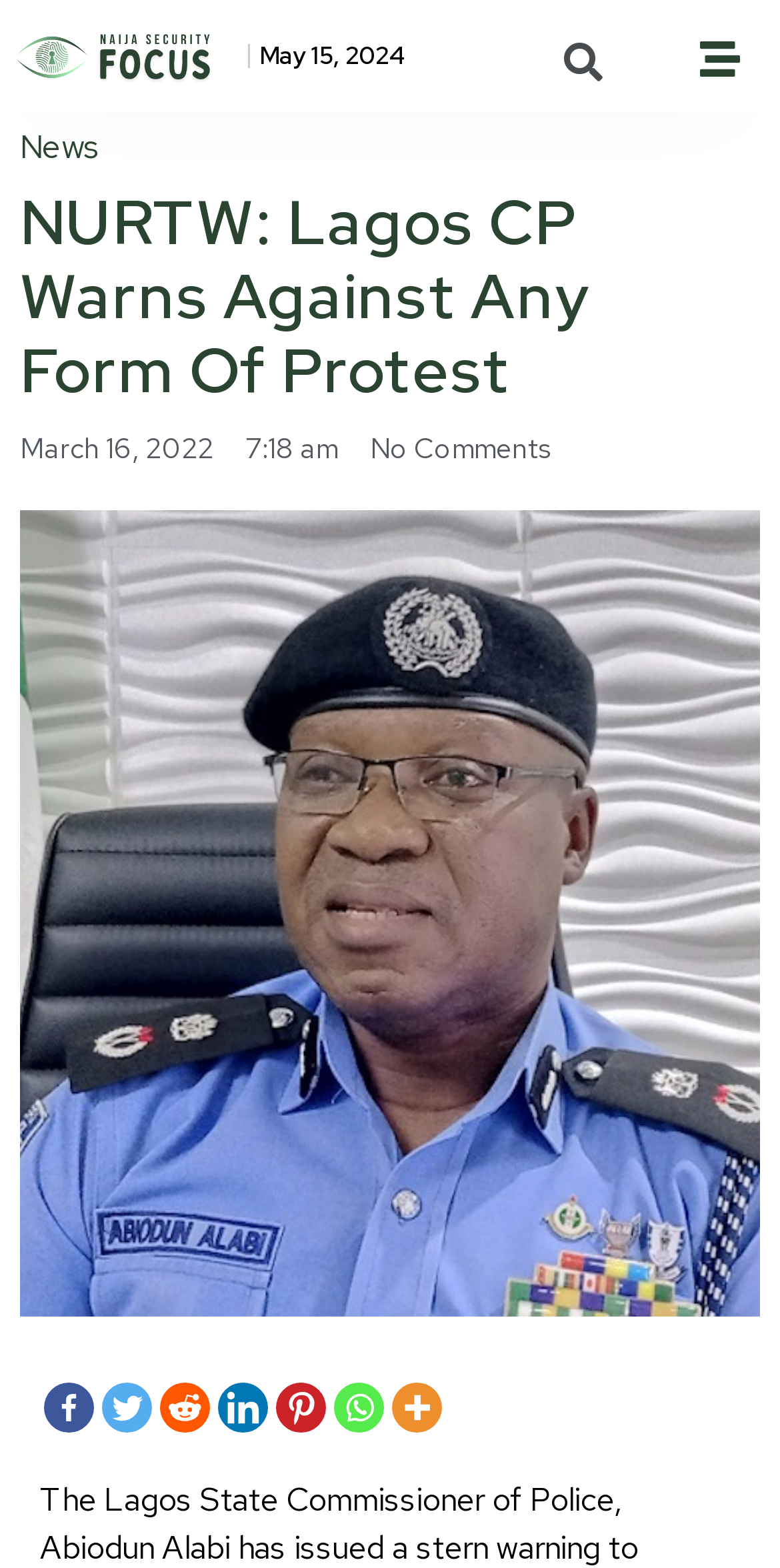How many social media links are available?
Using the information from the image, provide a comprehensive answer to the question.

I counted the number of social media links by looking at the links at the bottom of the webpage, which are Facebook, Twitter, Reddit, Linkedin, Pinterest, and Whatsapp.